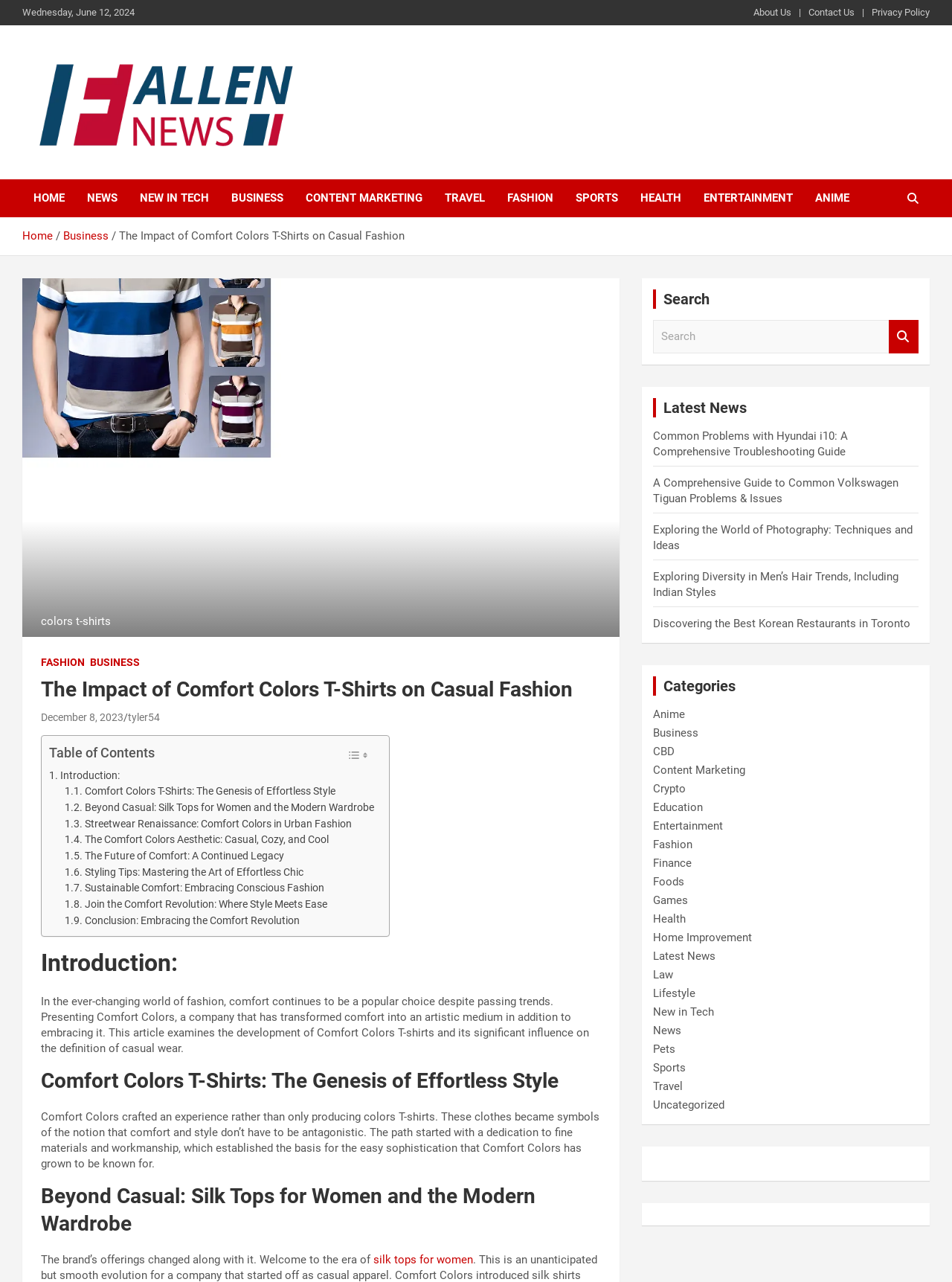What is the purpose of the 'Search' button?
Could you answer the question with a detailed and thorough explanation?

I found the purpose of the 'Search' button by looking at its location and design, which suggests that it is a search function, and by considering the typical functionality of a search button on a website.